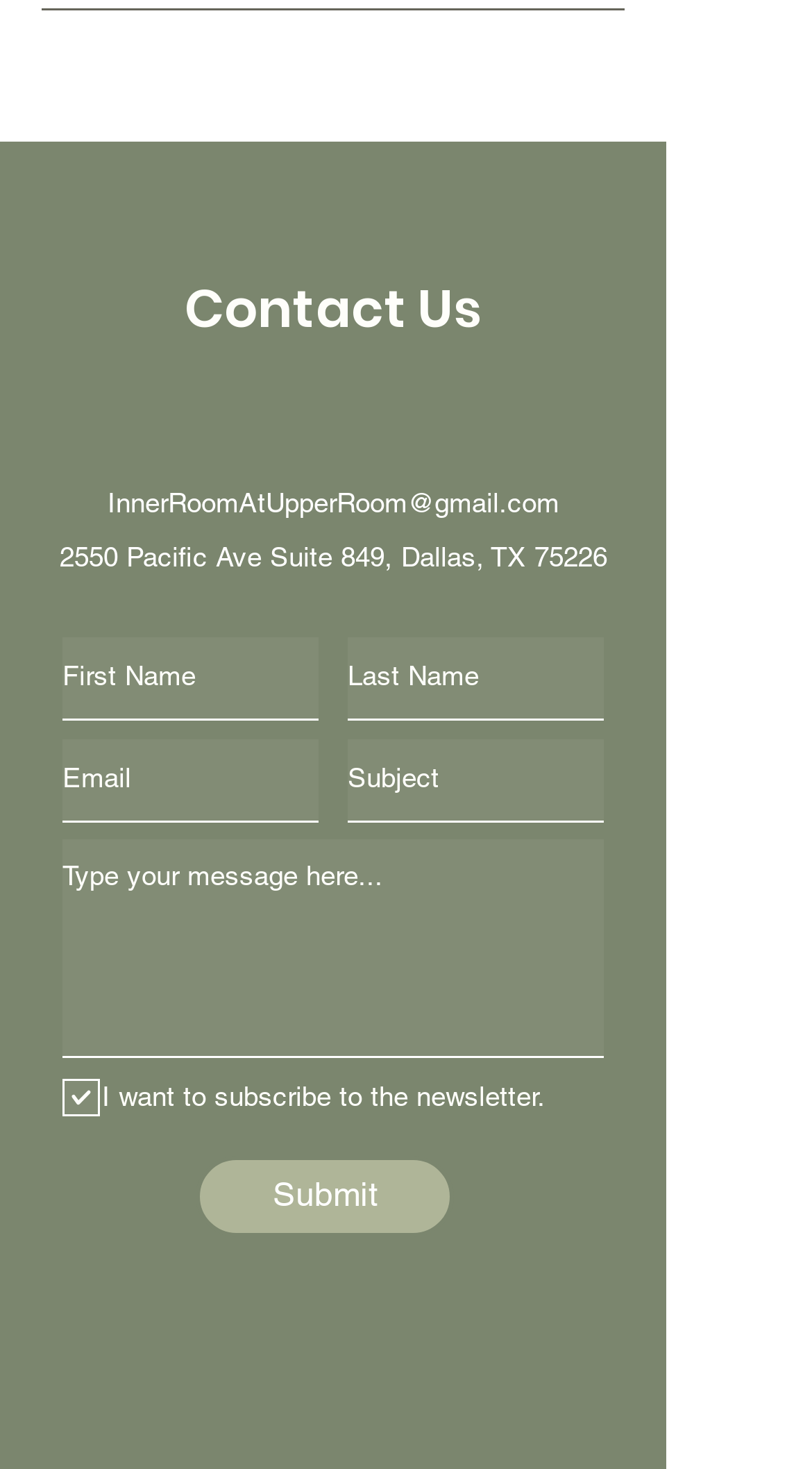What is the company's email address?
Provide an in-depth and detailed answer to the question.

I found the email address by looking at the link element with the text 'InnerRoomAtUpperRoom@gmail.com' which is located at the coordinates [0.132, 0.331, 0.688, 0.352].